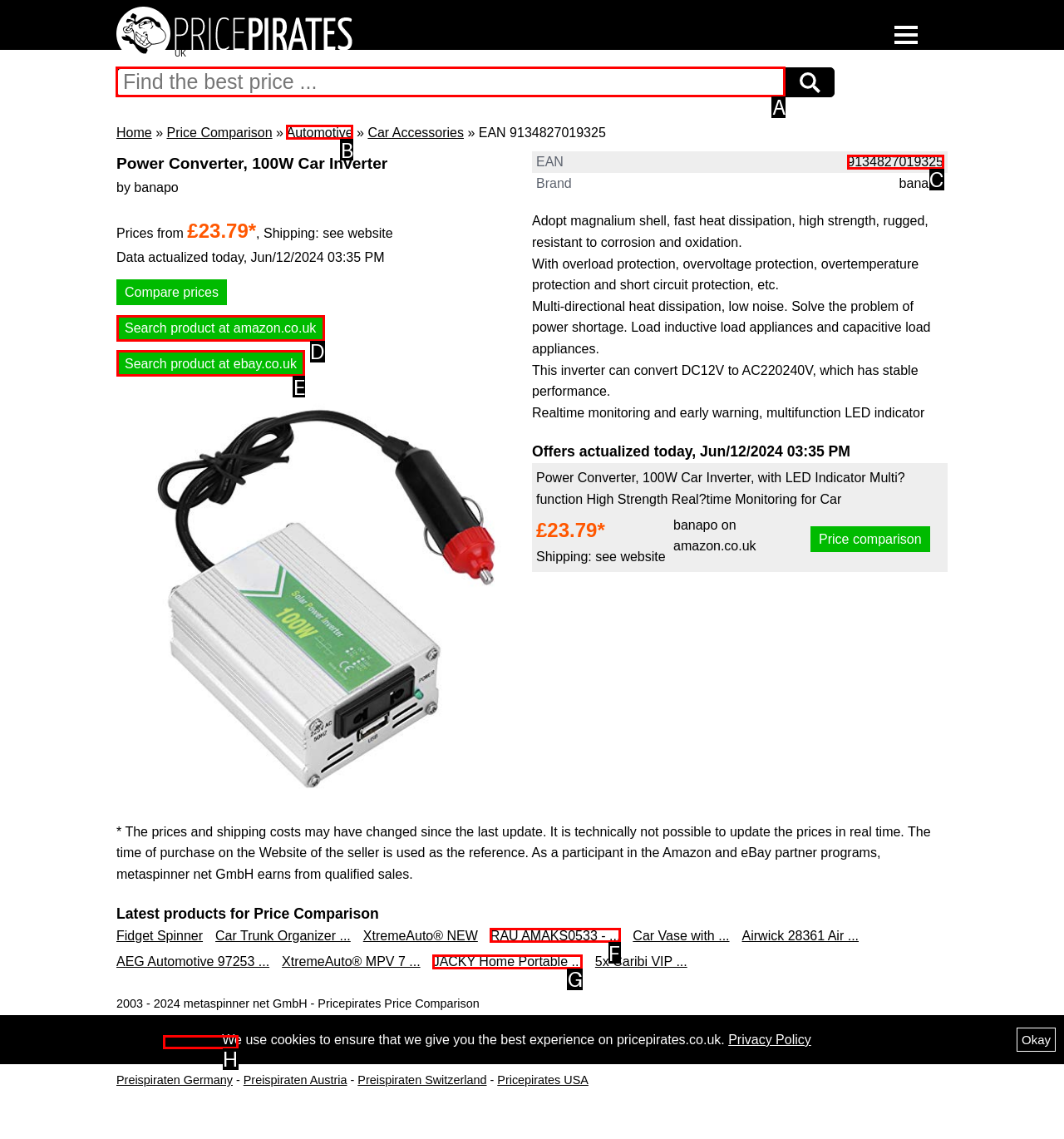Tell me the correct option to click for this task: Search for products
Write down the option's letter from the given choices.

A